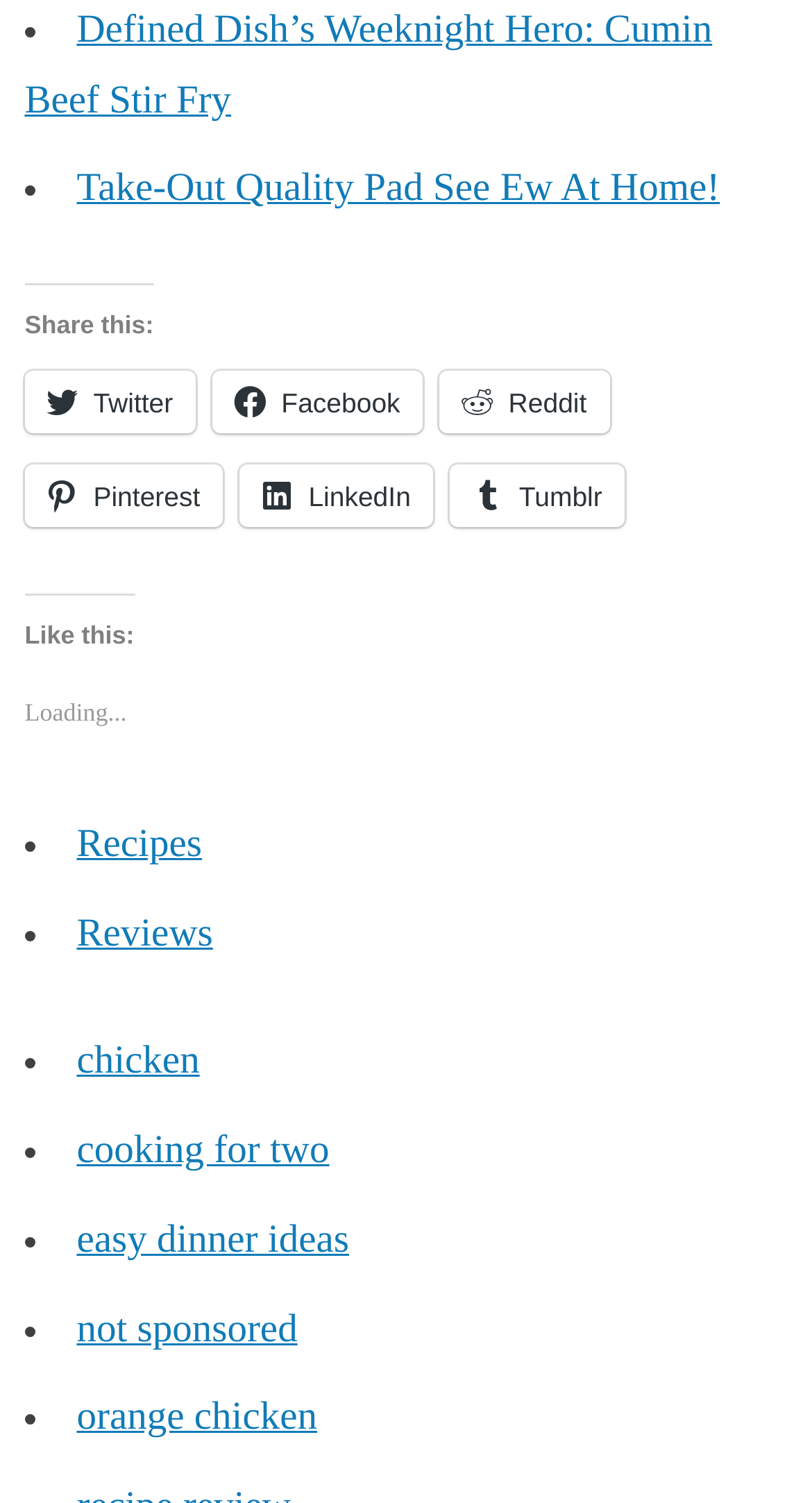Predict the bounding box of the UI element that fits this description: "cooking for two".

[0.094, 0.751, 0.406, 0.78]